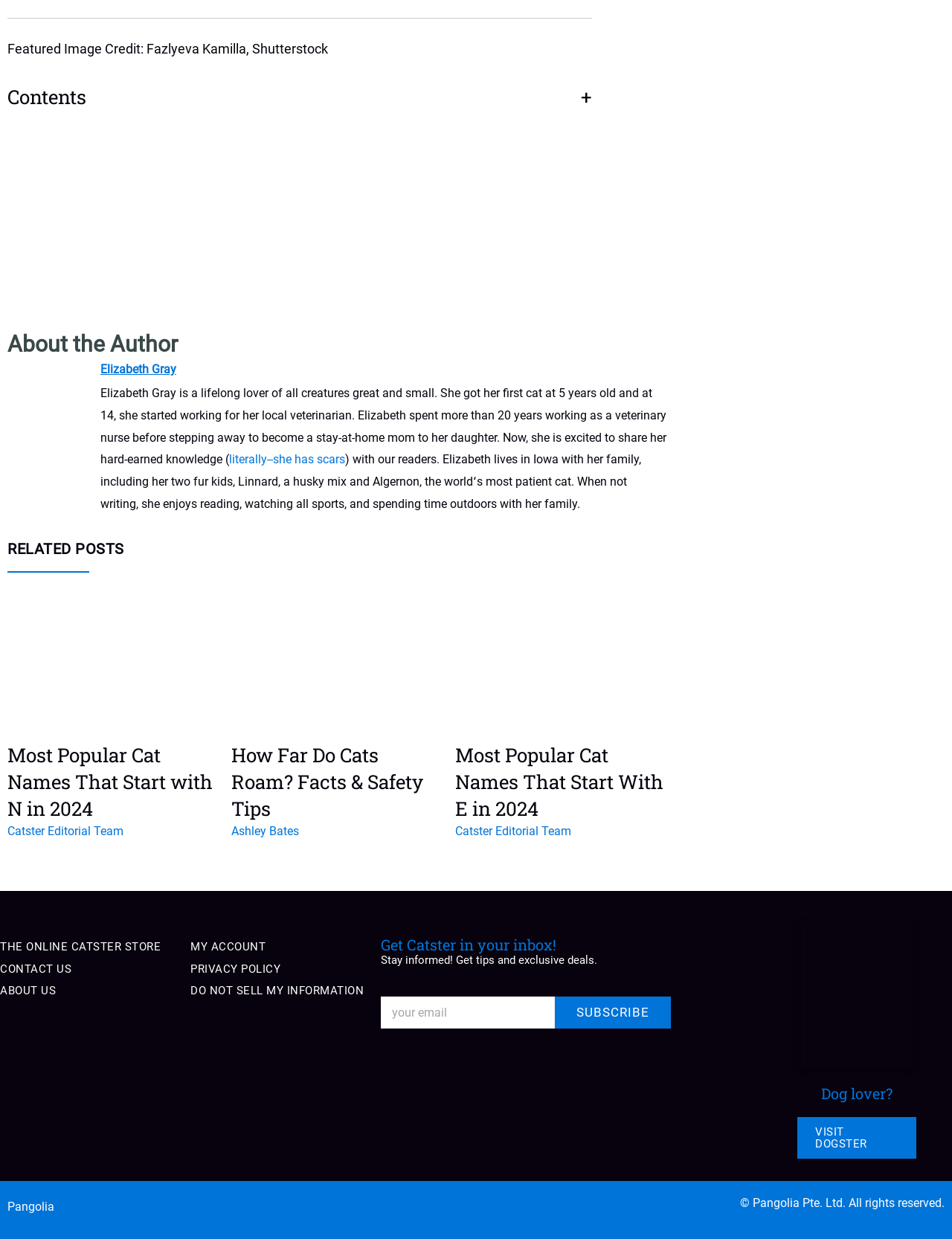What is the author's profession? From the image, respond with a single word or brief phrase.

Veterinary nurse